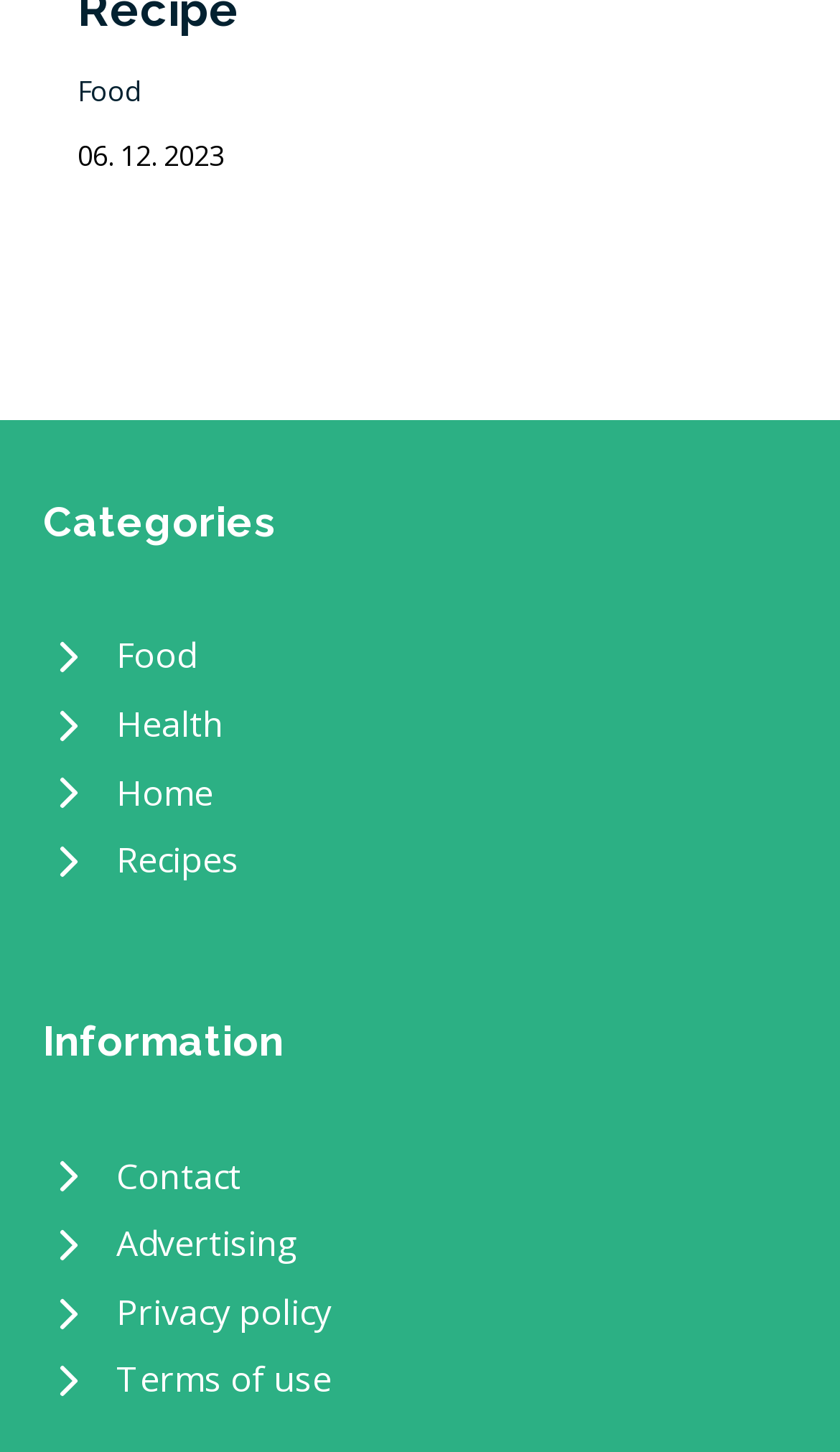Identify the bounding box coordinates of the clickable section necessary to follow the following instruction: "View Recipes". The coordinates should be presented as four float numbers from 0 to 1, i.e., [left, top, right, bottom].

[0.051, 0.57, 0.949, 0.617]